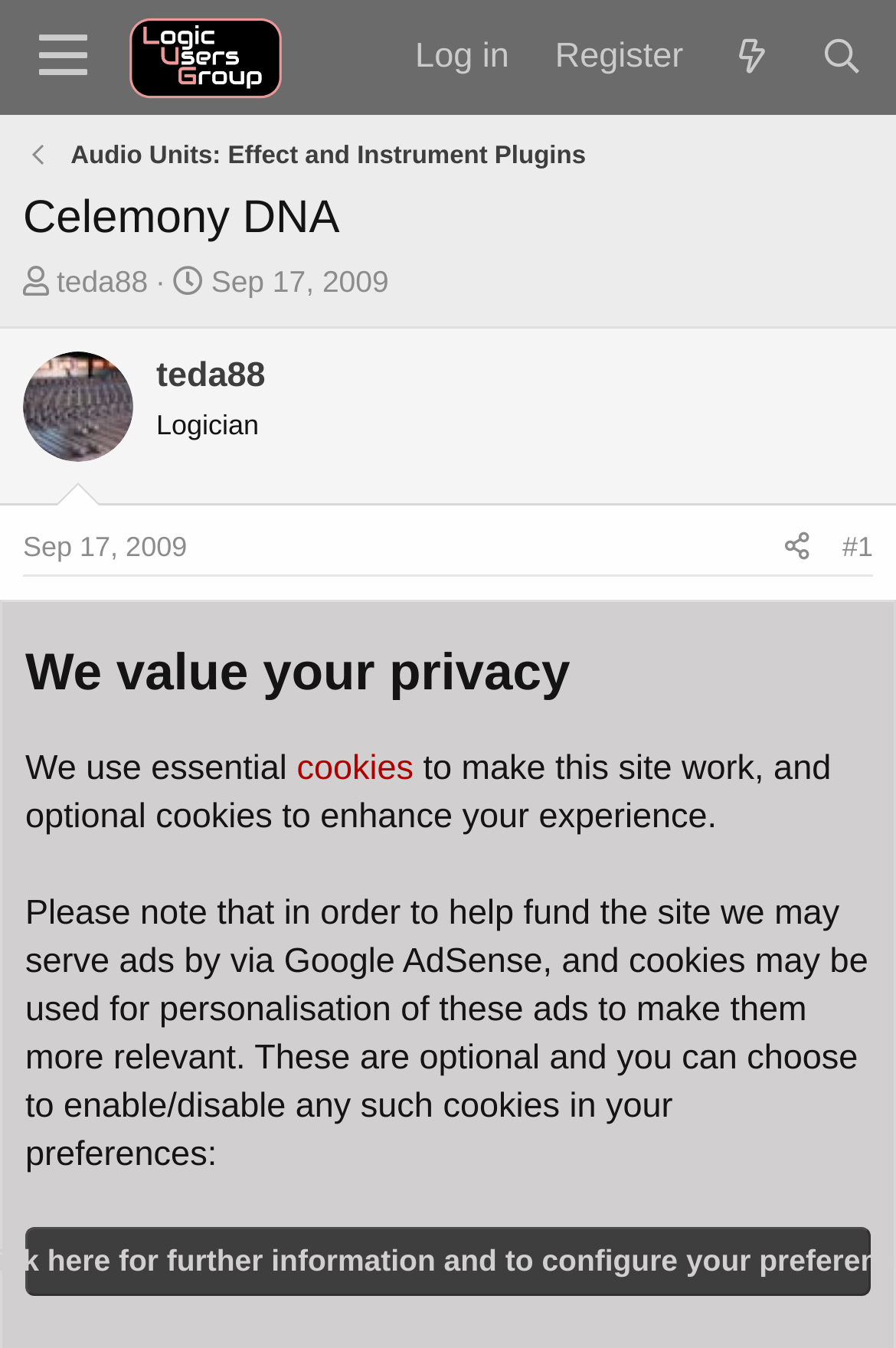Please provide a detailed answer to the question below by examining the image:
What is the role of the user Gio in the thread?

I found the answer by looking at the heading element with the text 'Gio'. Next to it, there is another heading element with the text 'Logician', which indicates the role of the user Gio in the thread.